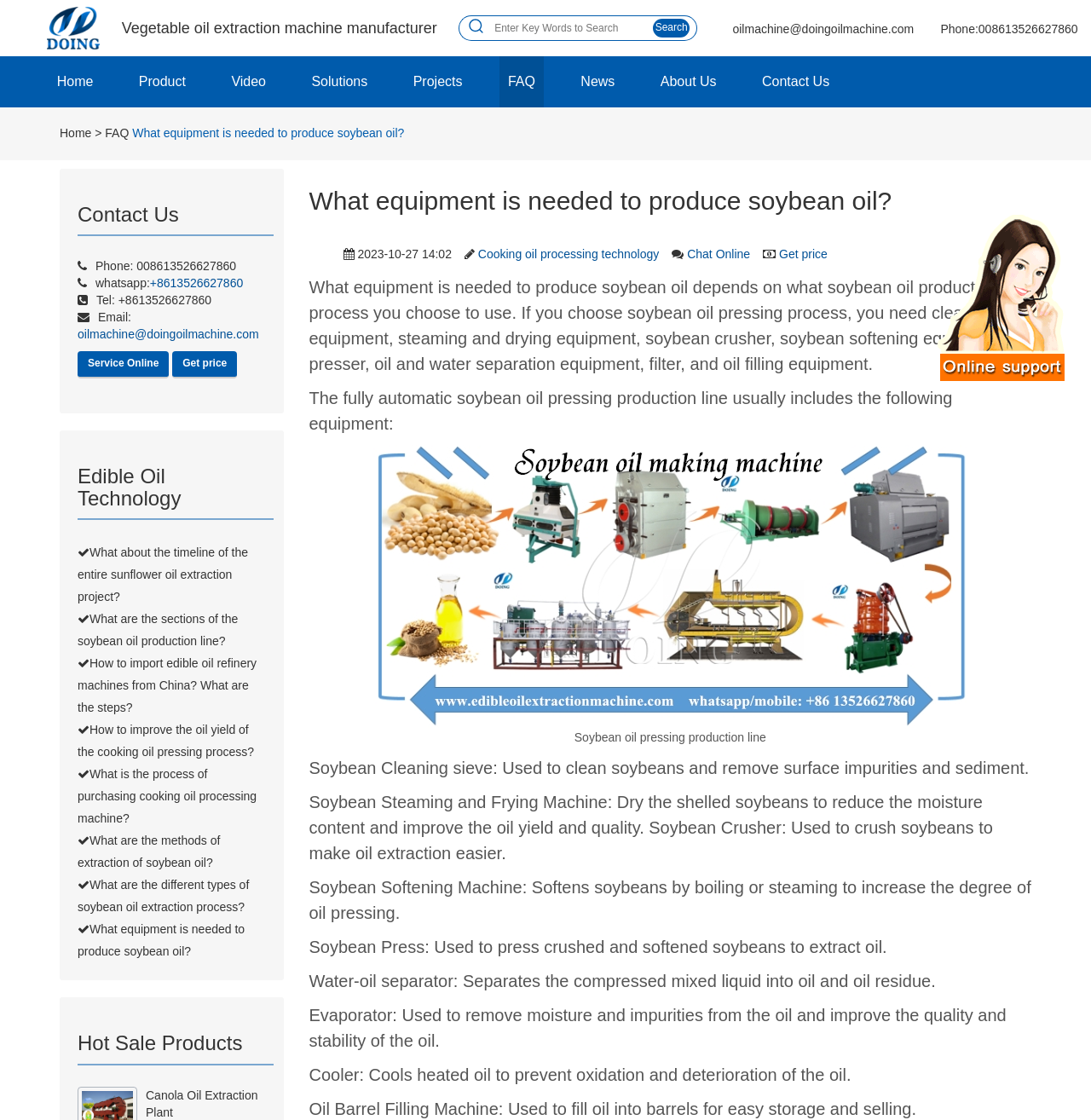Please identify the webpage's heading and generate its text content.

What equipment is needed to produce soybean oil?